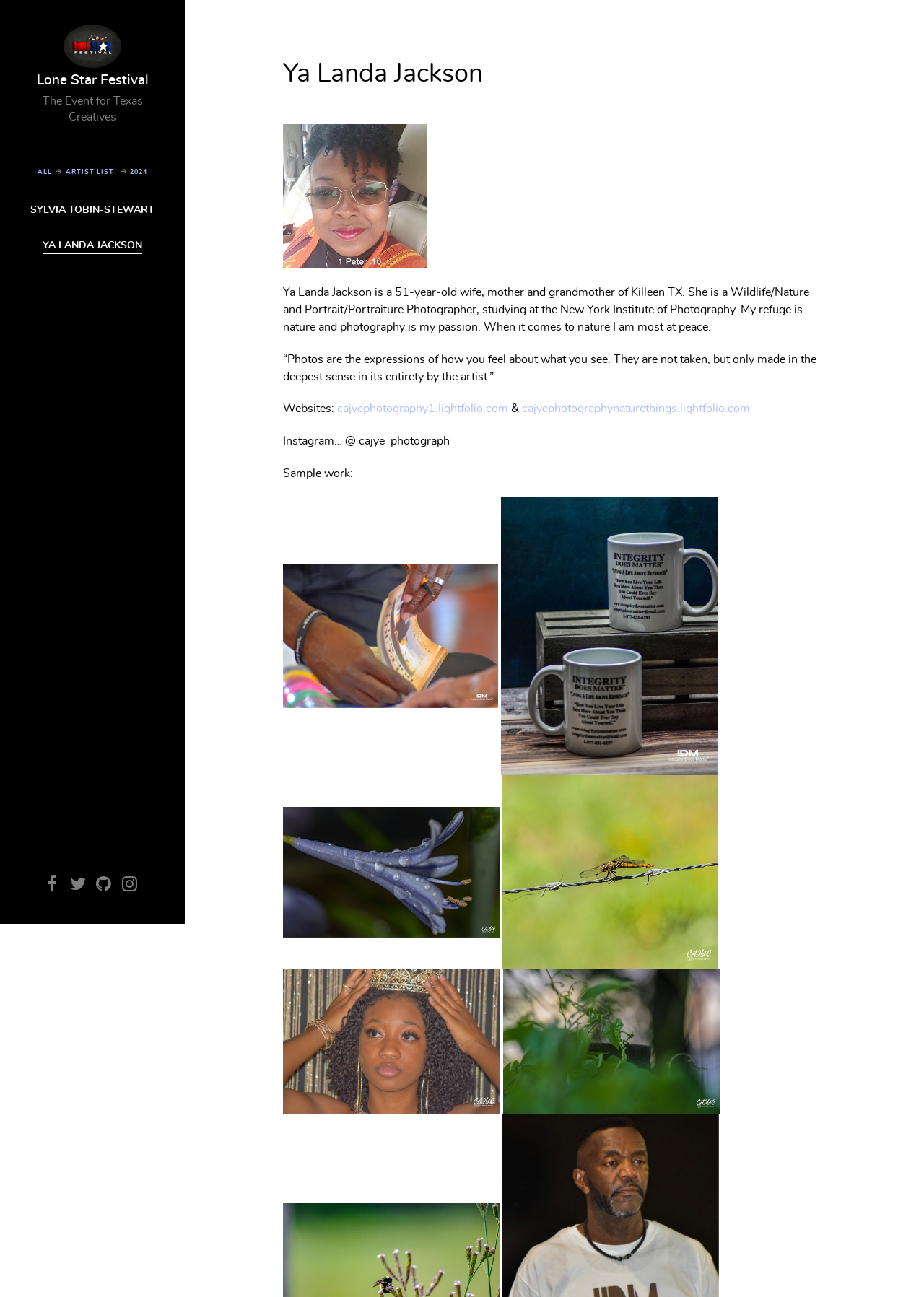Analyze and describe the webpage in a detailed narrative.

This webpage is about a weekend book festival celebrating Texas authors and artists. At the top, there is a link with no text, followed by two static text elements: "Lone Star Festival" and "The Event for Texas Creatives". Below these, there is a navigation section with the text "You are here" and three links: "ALL", "ARTIST LIST", and "2024". 

On the left side, there are two links: "SYLVIA TOBIN-STEWART" and "YA LANDA JACKSON", which is also the title of the main content section. This section has a heading "Ya Landa Jackson" and a brief bio of the artist, describing her as a 51-year-old wife, mother, and grandmother from Killeen, TX, who is a Wildlife/Nature and Portrait/Portraiture Photographer. 

The bio is followed by a quote about photography and then a section with the title "Websites:" that lists two links to the artist's photography websites. Below this, there is a link to the artist's Instagram account and a section titled "Sample work:". 

At the bottom right corner, there are four social media links represented by icons.